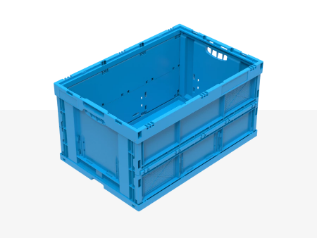Explain the image in a detailed and thorough manner.

The image showcases a bright blue foldable container, designed for versatile storage and transportation needs. The container features a robust plastic construction, characterized by its hollow panels and perforated sides, allowing for breathability. Its design includes handles on the short sides for easy maneuverability and a structural integrity that supports stacking when not in use. This foldable container represents an efficient solution for both personal and commercial storage applications, emphasizing convenience and durability in various environments.